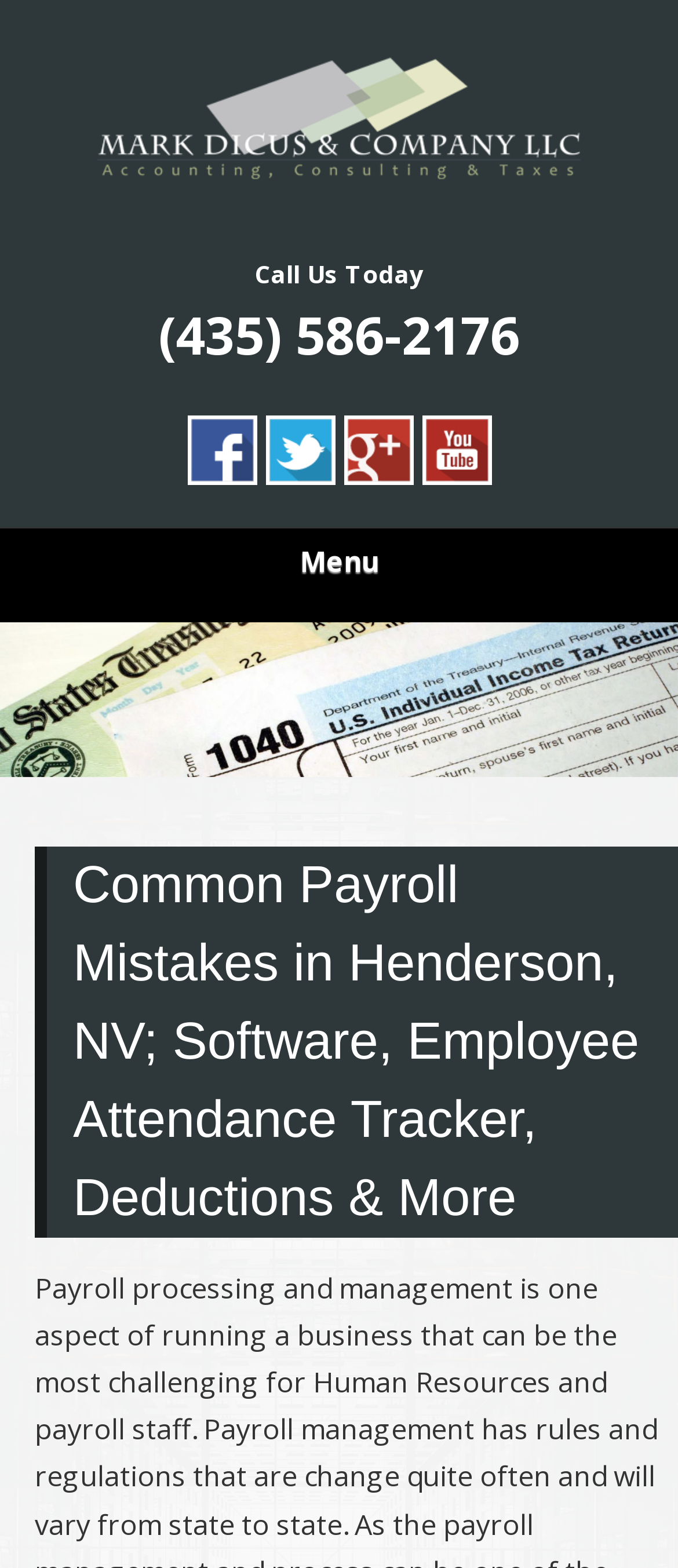Deliver a detailed narrative of the webpage's visual and textual elements.

The webpage appears to be a business website, specifically a CPA firm, Mark Dicus & Company, based in Las Vegas, NV, with additional locations in Cedar City, UT, Seattle, WA, San Francisco, CA, and Milwaukee, WI. 

At the top of the page, there is a large heading with the company name, "MARK DICUS & COMPANY", which is also a link. Below this, there is a smaller text "Las Vegas Accounting, Consulting & Taxes". 

To the right of the company name, there is a section with a "Call Us Today" label, a phone number "(435) 586-2176", and three social media links, Facebook, Twitter, and Google +, each with its corresponding icon. 

Below this section, there is a menu heading, followed by a list of menu items. The menu items are not explicitly stated, but there are navigation links to move through the menu, with a "<" link at the top left and a ">" link at the top right. 

The main content of the page is headed by a large heading, "Common Payroll Mistakes in Henderson, NV; Software, Employee Attendance Tracker, Deductions & More", which suggests that the page may discuss payroll management and related services offered by the company.